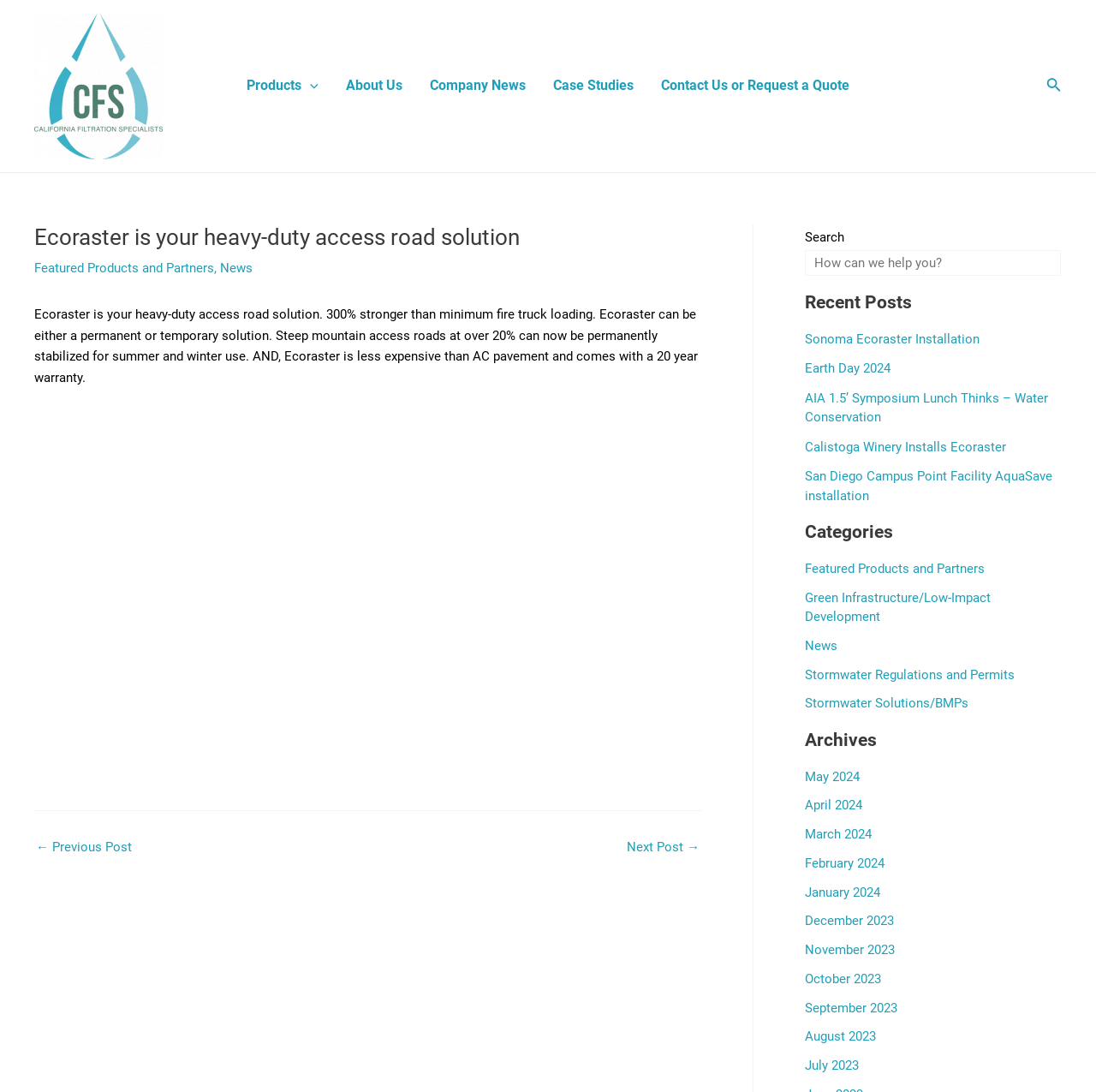Please identify the bounding box coordinates of the element's region that should be clicked to execute the following instruction: "Go to the 'May 2024' archive". The bounding box coordinates must be four float numbers between 0 and 1, i.e., [left, top, right, bottom].

[0.734, 0.704, 0.784, 0.718]